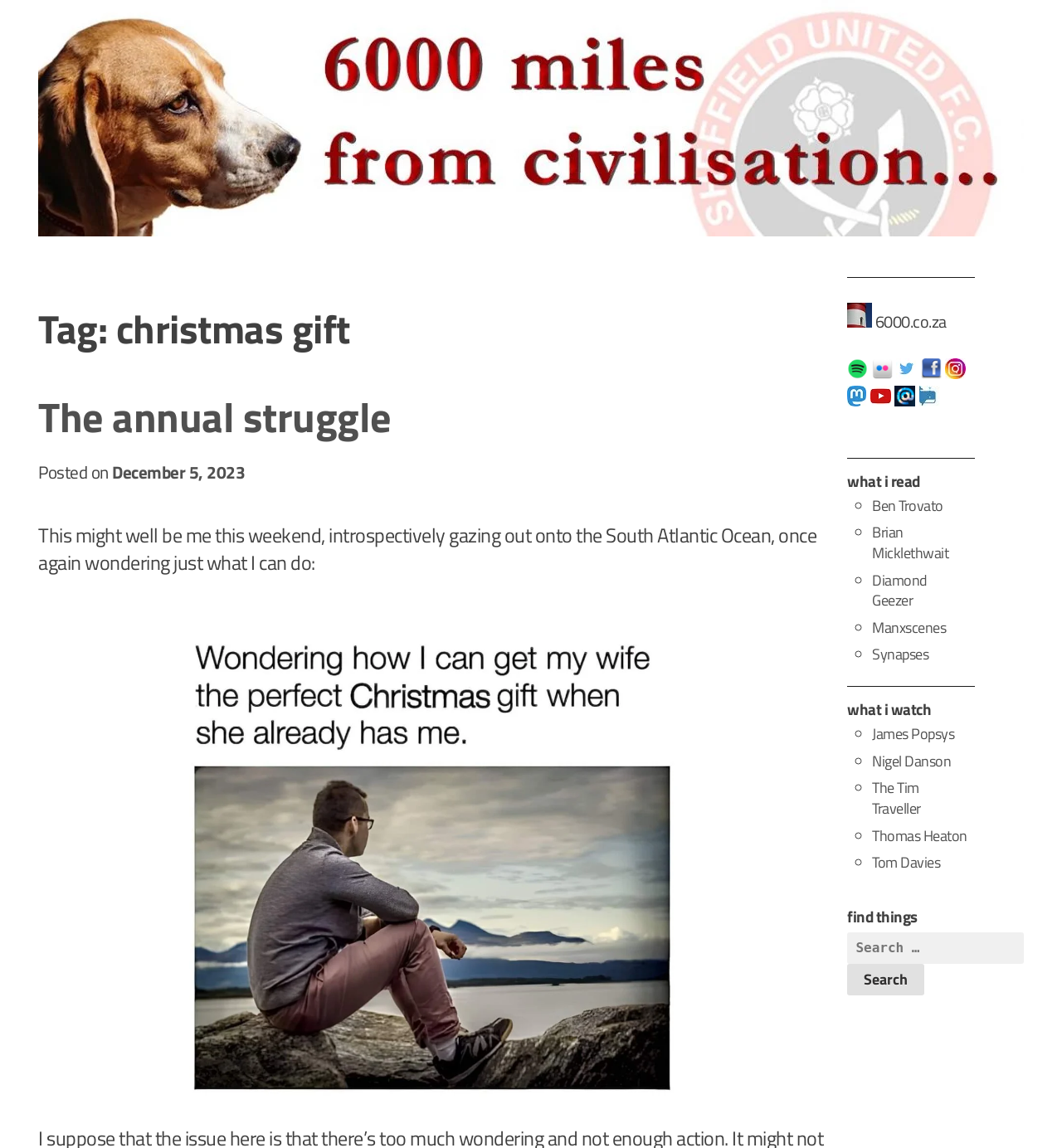Please find the bounding box coordinates of the element that needs to be clicked to perform the following instruction: "Search for something". The bounding box coordinates should be four float numbers between 0 and 1, represented as [left, top, right, bottom].

[0.798, 0.812, 0.964, 0.84]